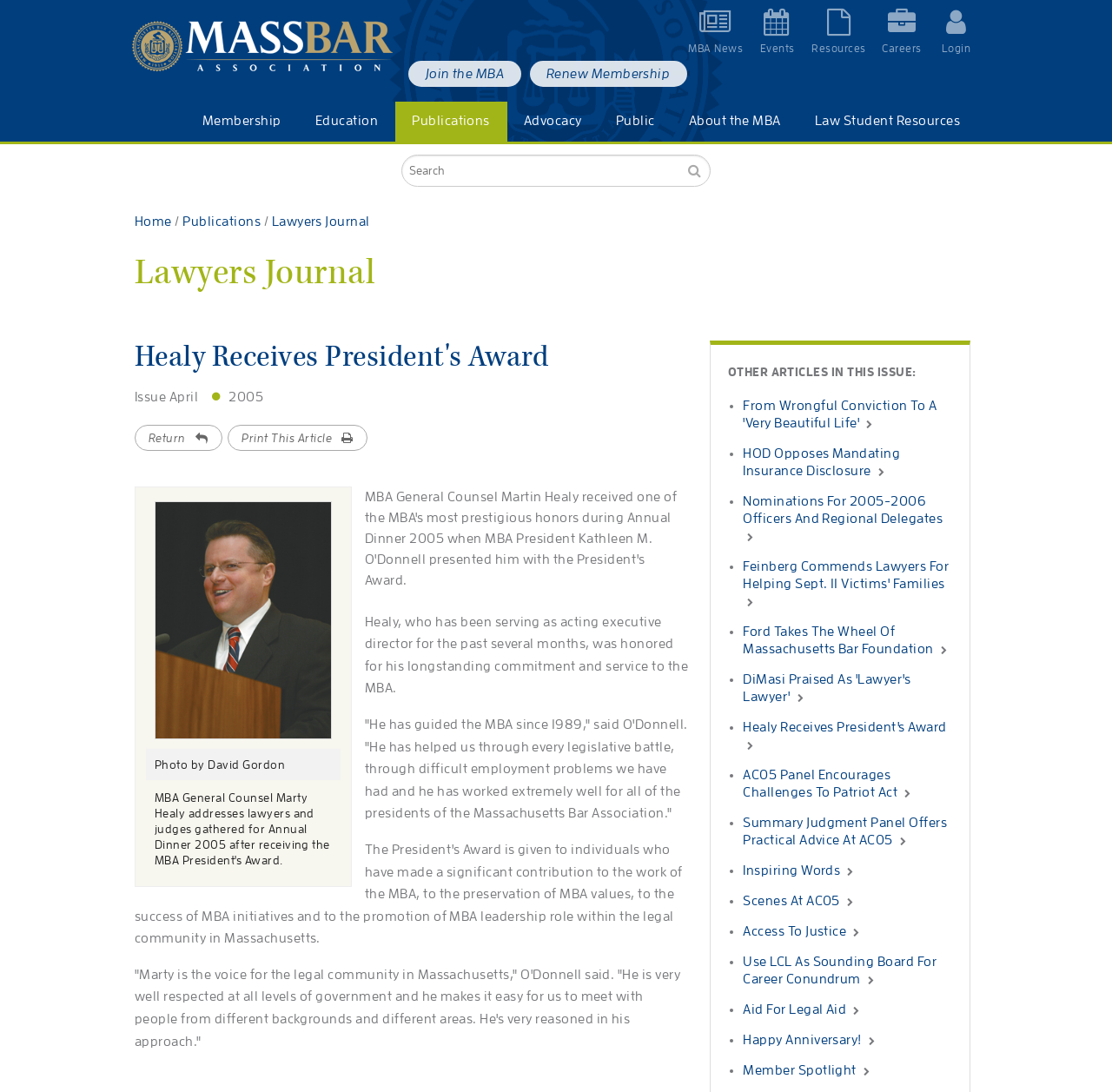Answer the question in a single word or phrase:
How many links are there in the header?

11